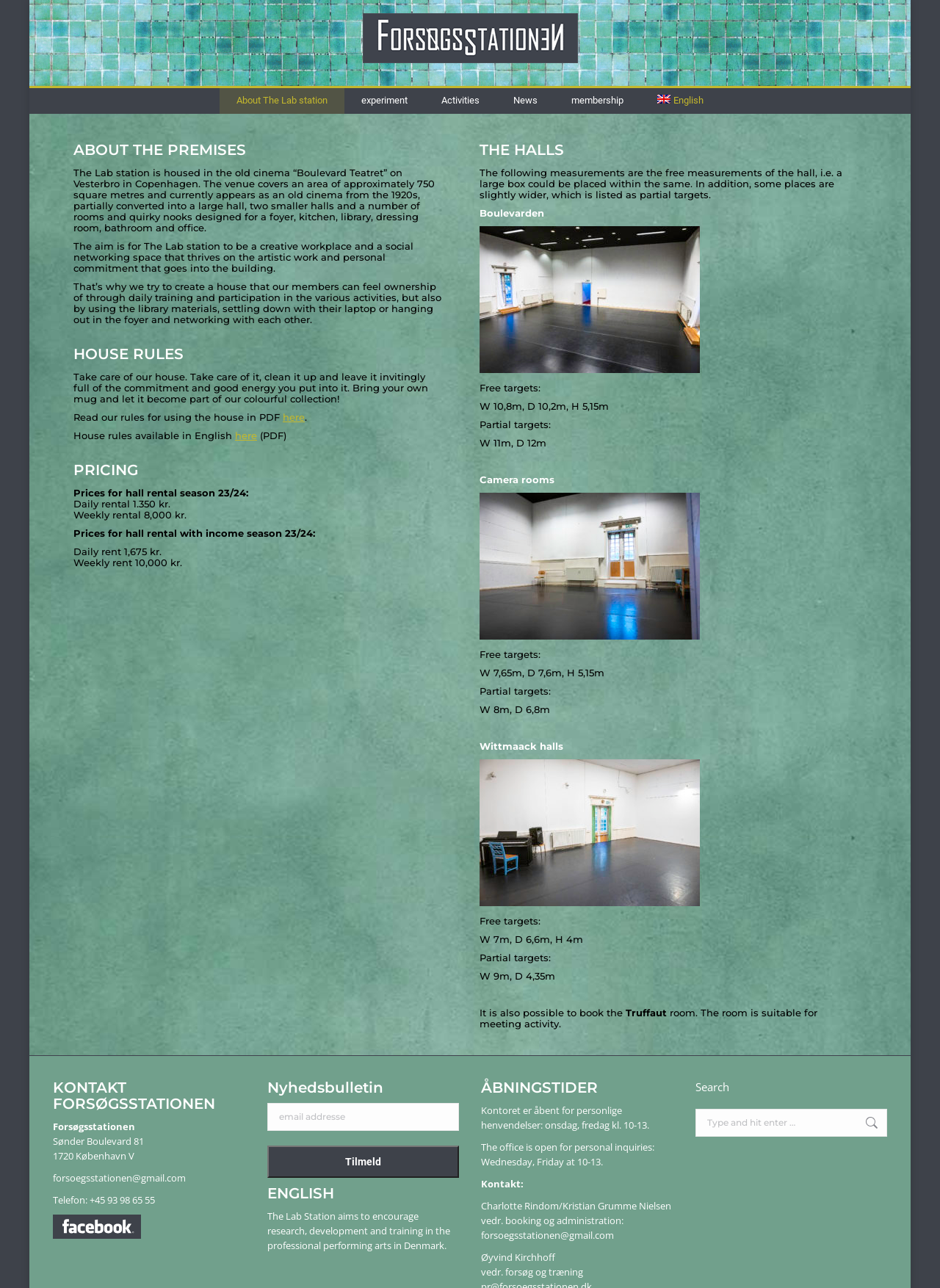Identify the bounding box coordinates for the UI element described as follows: Go to Top. Use the format (top-left x, top-left y, bottom-right x, bottom-right y) and ensure all values are floating point numbers between 0 and 1.

[0.961, 0.701, 0.992, 0.724]